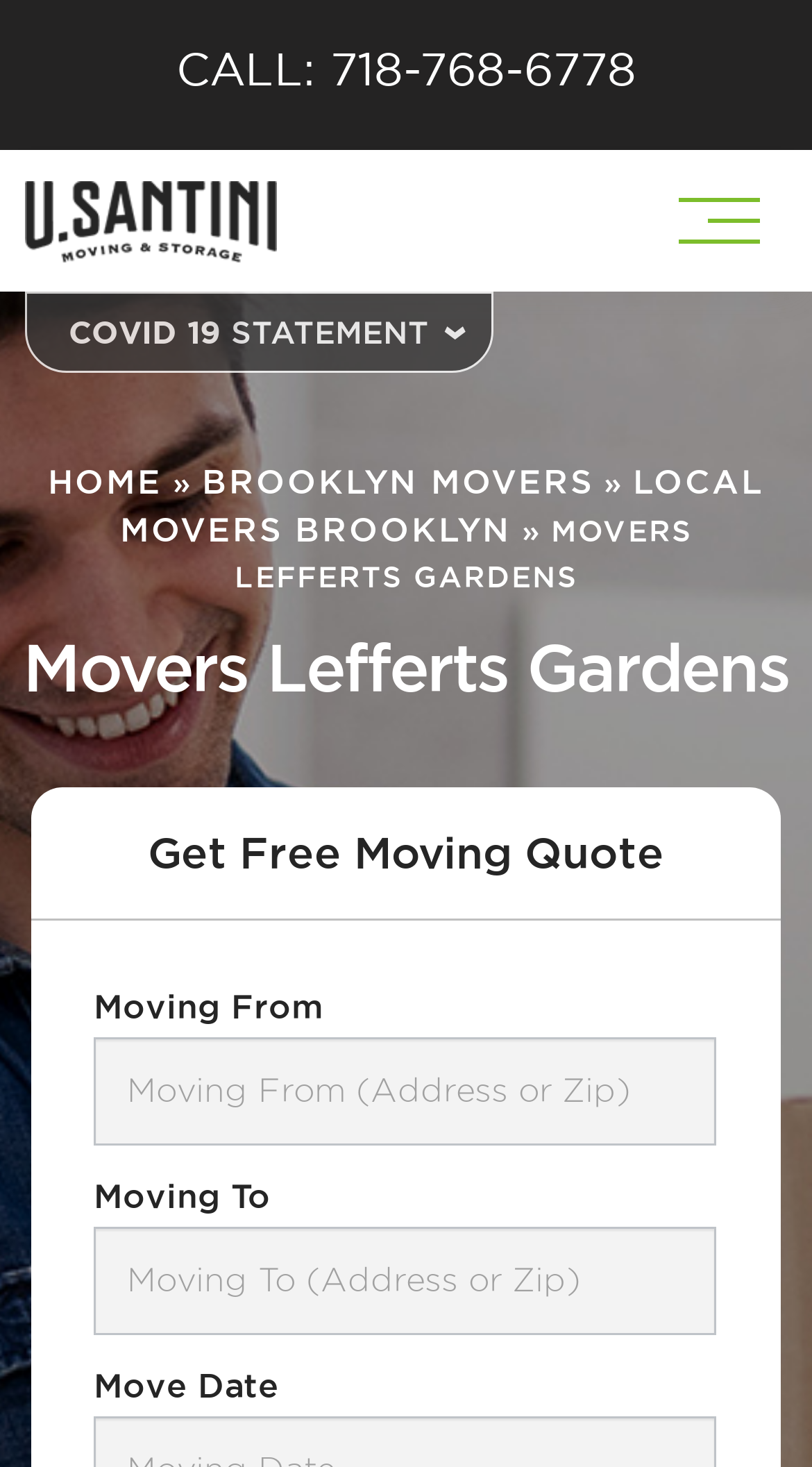Analyze and describe the webpage in a detailed narrative.

The webpage is about Lefferts Gardens Movers, a moving and storage service provided by U.Santini Moving & Storage. At the top left corner, there is a phone number "718-768-6778" that can be called for inquiries. Next to it, there is a link to the company's website, accompanied by a logo image. On the top right corner, there is a navigation menu button.

Below the top section, there is a COVID-19 statement, followed by a series of links to different pages, including "HOME", "BROOKLYN MOVERS", and "LOCAL MOVERS BROOKLYN". The main heading "Movers Lefferts Gardens" is centered on the page, indicating that the webpage is focused on moving services in Lefferts Gardens.

Further down, there is a section to get a free moving quote. This section is headed by "Get Free Moving Quote" and contains three input fields: "Moving From", "Moving To", and "Move Date". Each input field has a corresponding label and a required textbox to fill in the information.

Overall, the webpage is designed to provide information and services related to moving and storage in Lefferts Gardens, with a focus on getting a free moving quote.